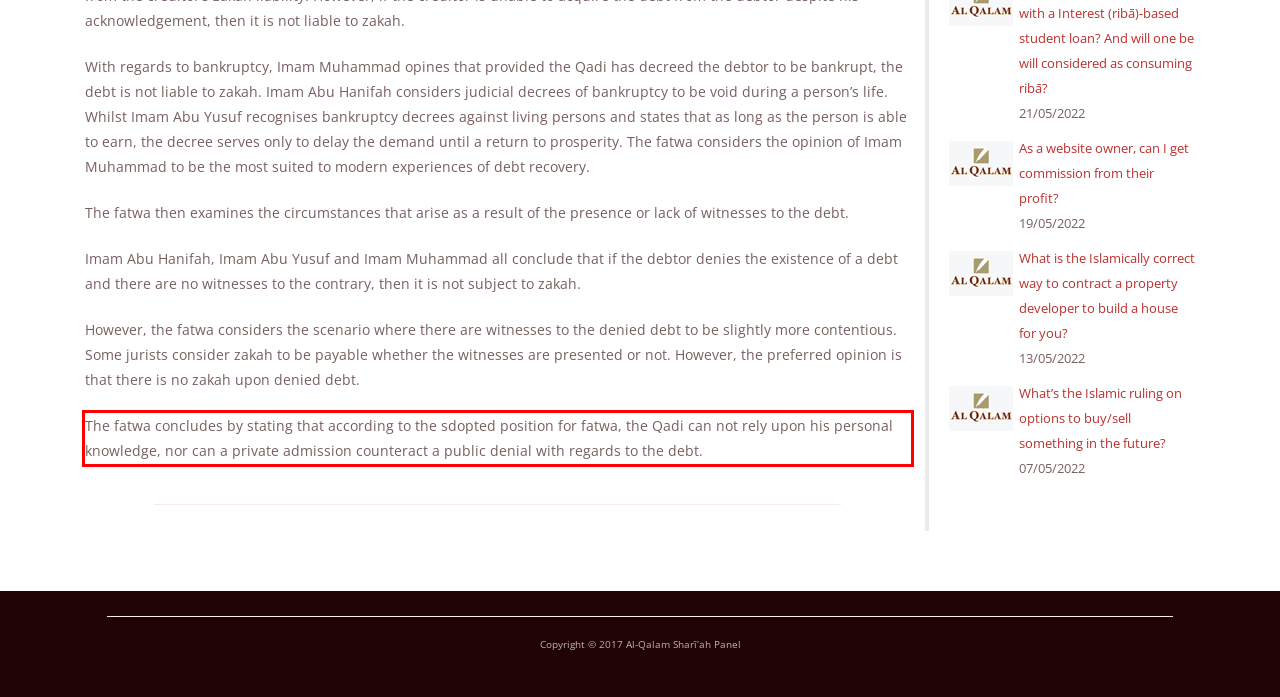You are provided with a screenshot of a webpage that includes a red bounding box. Extract and generate the text content found within the red bounding box.

The fatwa concludes by stating that according to the sdopted position for fatwa, the Qadi can not rely upon his personal knowledge, nor can a private admission counteract a public denial with regards to the debt.